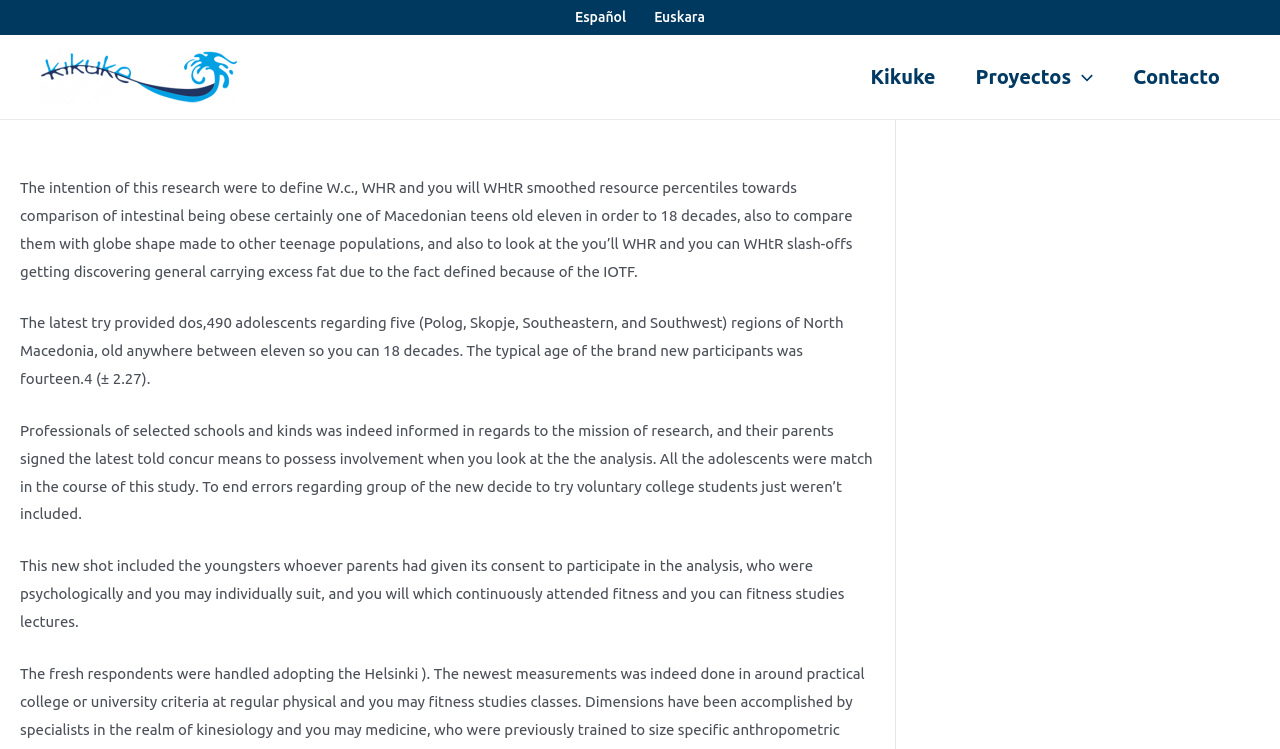Give an extensive and precise description of the webpage.

The webpage appears to be a research article or study summary. At the top, there is a navigation menu with links to switch the language to "Español" or "Euskara". Below this, there is a link to "Kikuke" accompanied by an image with the same name. 

On the right side of the page, there is another navigation menu with links to "Kikuke", "Proyectos", and "Contacto". The "Proyectos" link has a small icon next to it. 

The main content of the page is divided into four paragraphs of text. The first paragraph explains the intention of the research, which is to define certain health metrics for Macedonian teenagers and compare them to global standards. The second paragraph describes the sample size and demographics of the participants. The third paragraph explains how the participants were selected and informed about the study. The fourth paragraph further clarifies the inclusion criteria for the participants.